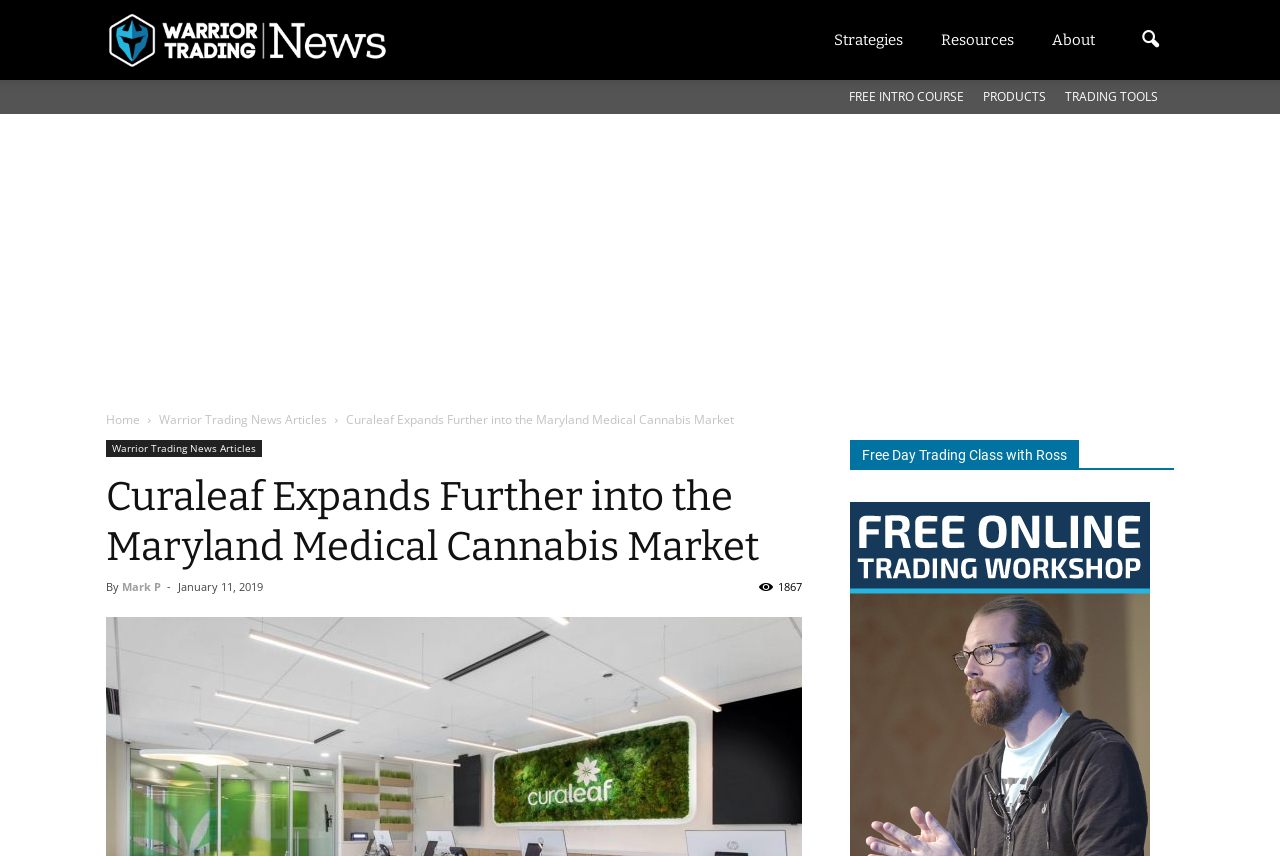Can you specify the bounding box coordinates of the area that needs to be clicked to fulfill the following instruction: "Click the Warrior Trading News Articles link"?

[0.124, 0.48, 0.255, 0.5]